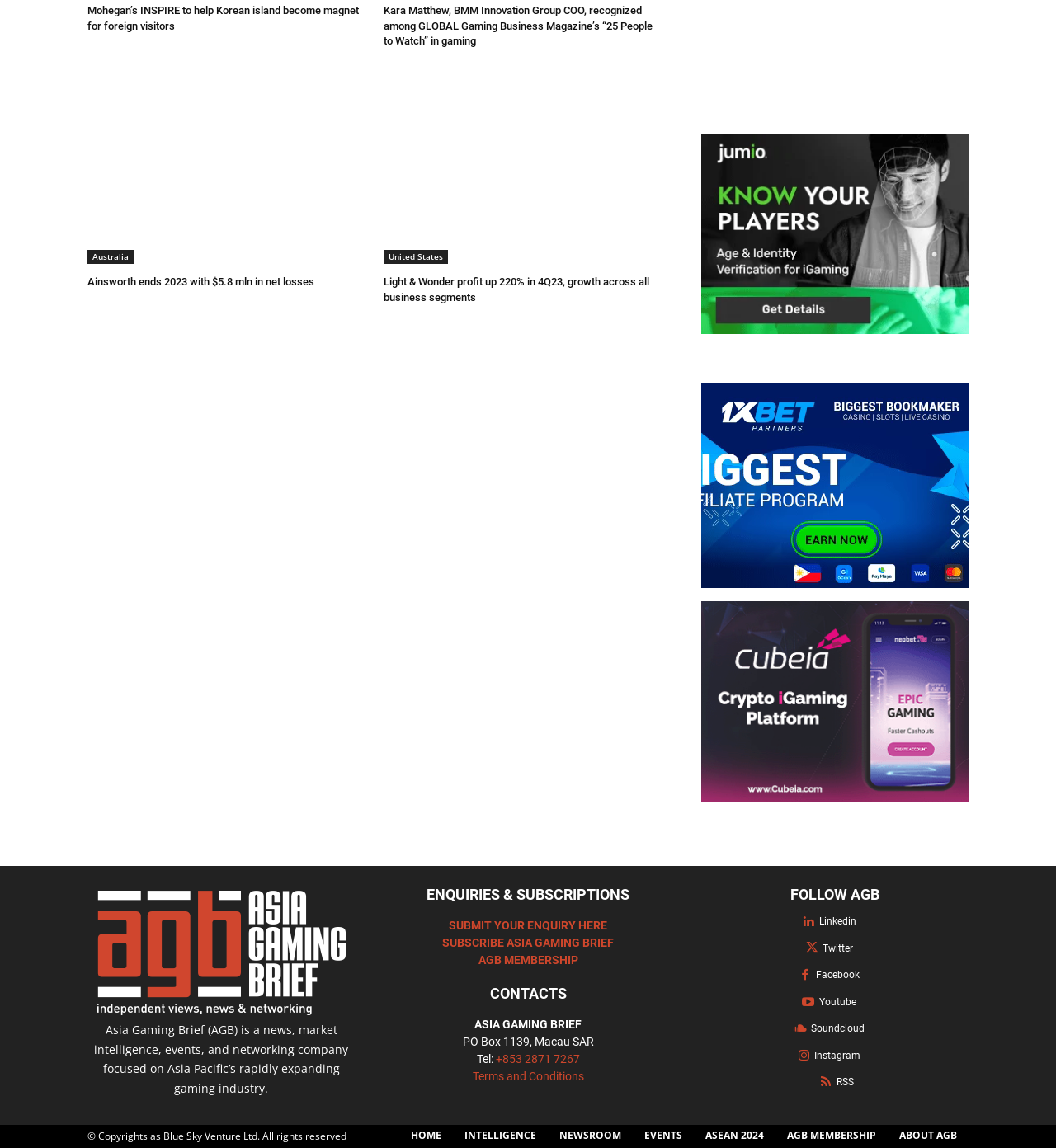Please find the bounding box coordinates of the clickable region needed to complete the following instruction: "Read news about Mohegan’s INSPIRE". The bounding box coordinates must consist of four float numbers between 0 and 1, i.e., [left, top, right, bottom].

[0.083, 0.003, 0.346, 0.029]